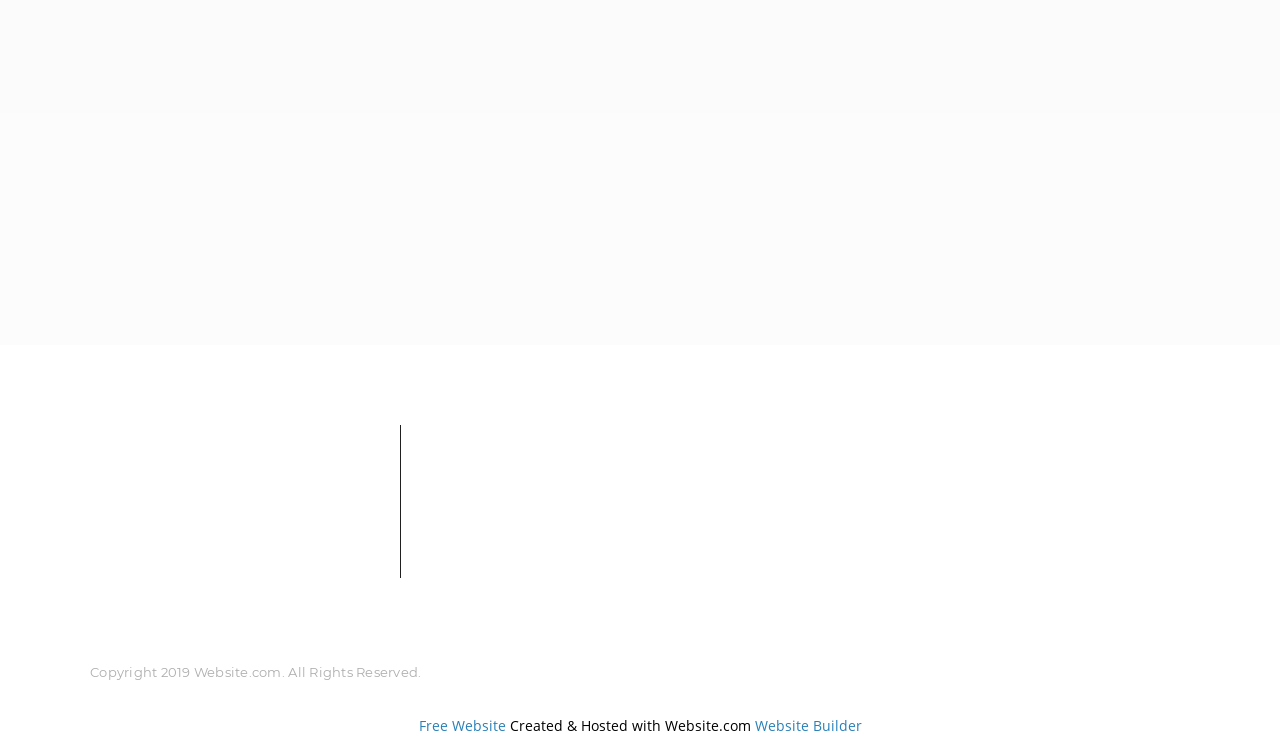Find and provide the bounding box coordinates for the UI element described here: "Website Builder". The coordinates should be given as four float numbers between 0 and 1: [left, top, right, bottom].

[0.589, 0.951, 0.673, 0.976]